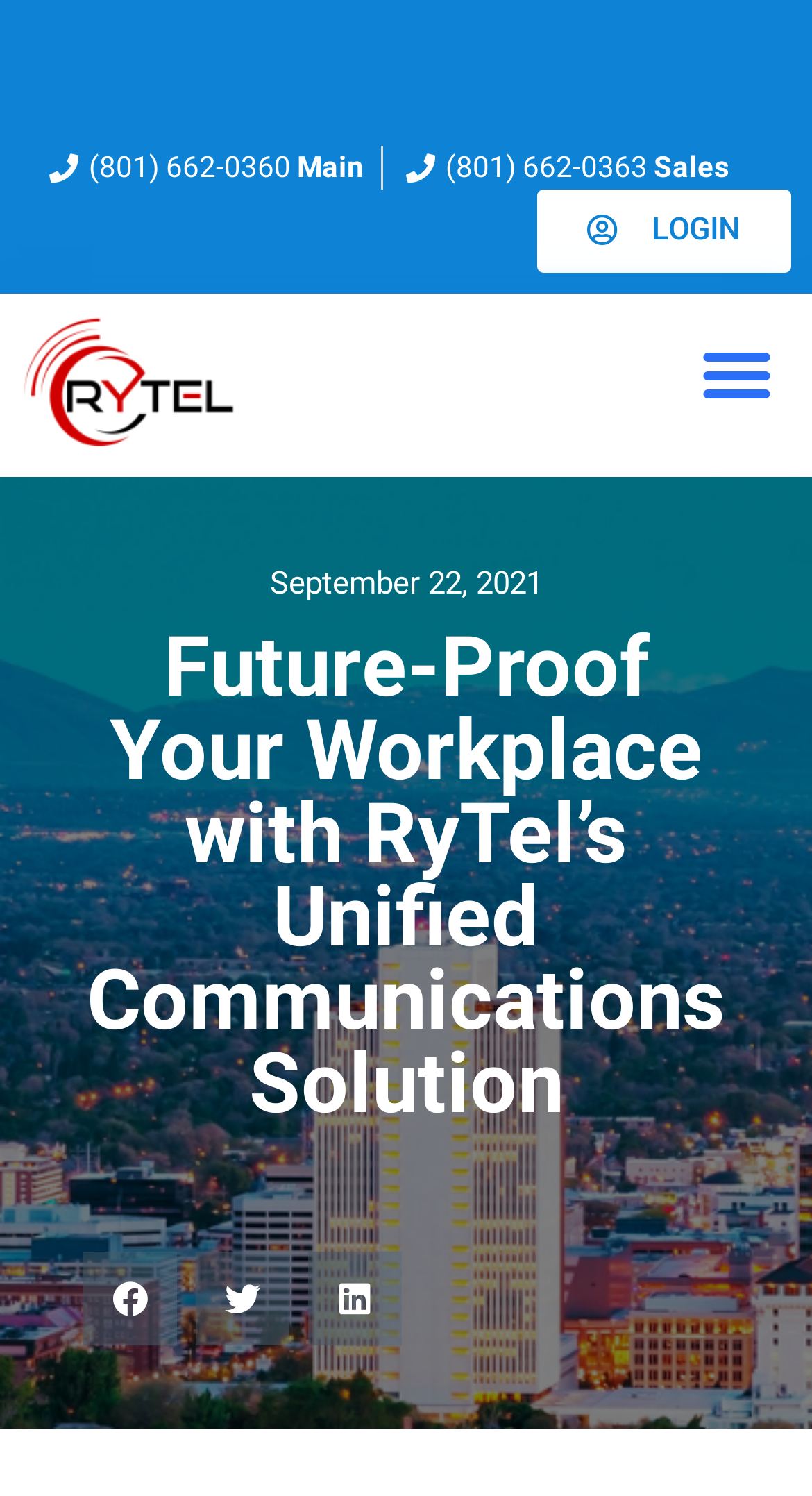Please analyze the image and give a detailed answer to the question:
What is the date mentioned on the webpage?

I found the date mentioned on the webpage, which is September 22, 2021, so the answer is September 22, 2021.